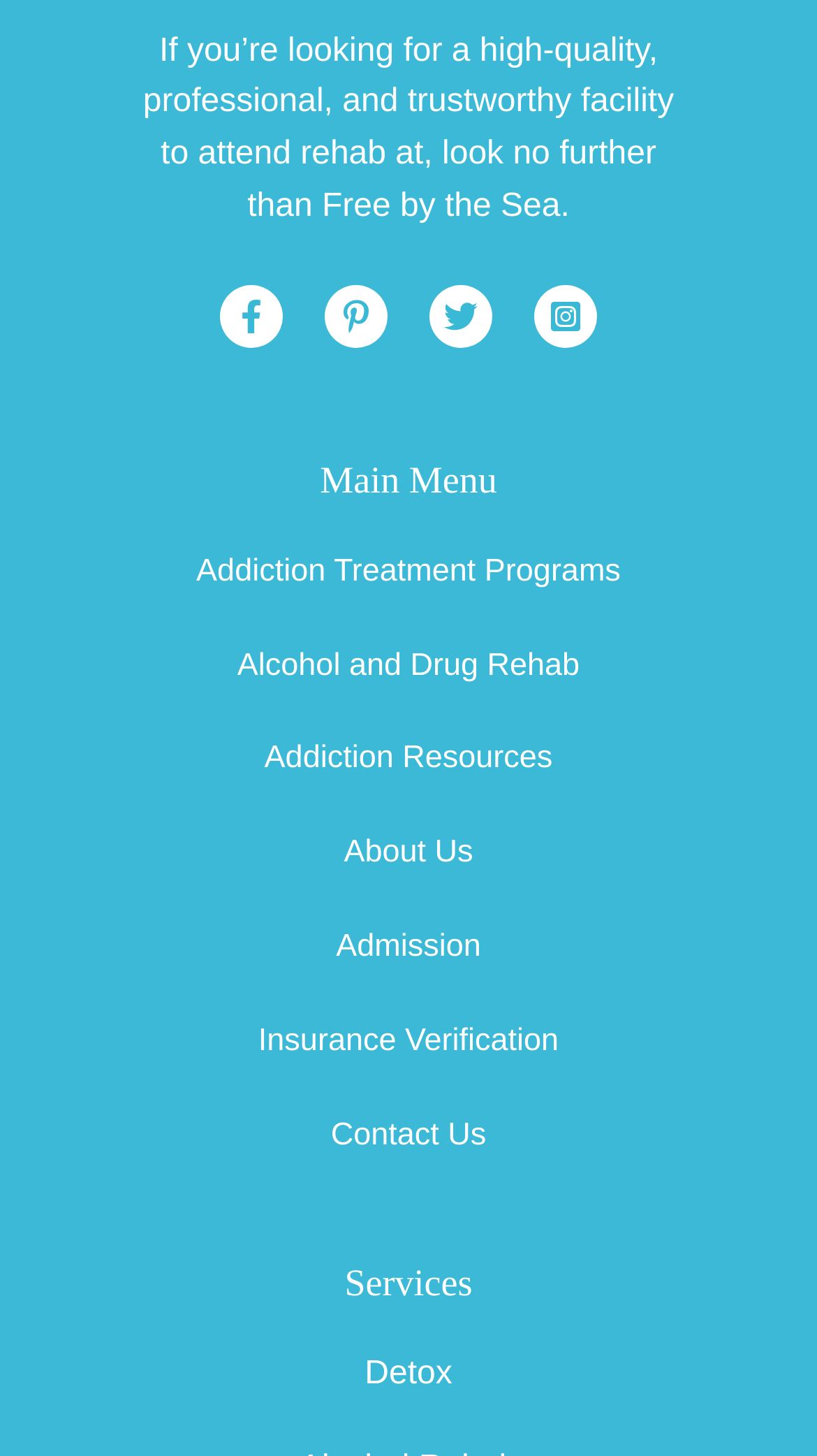What is the facility's name?
Analyze the image and provide a thorough answer to the question.

The facility's name is mentioned in the static text at the top of the webpage, which says 'If you’re looking for a high-quality, professional, and trustworthy facility to attend rehab at, look no further than Free by the Sea.'